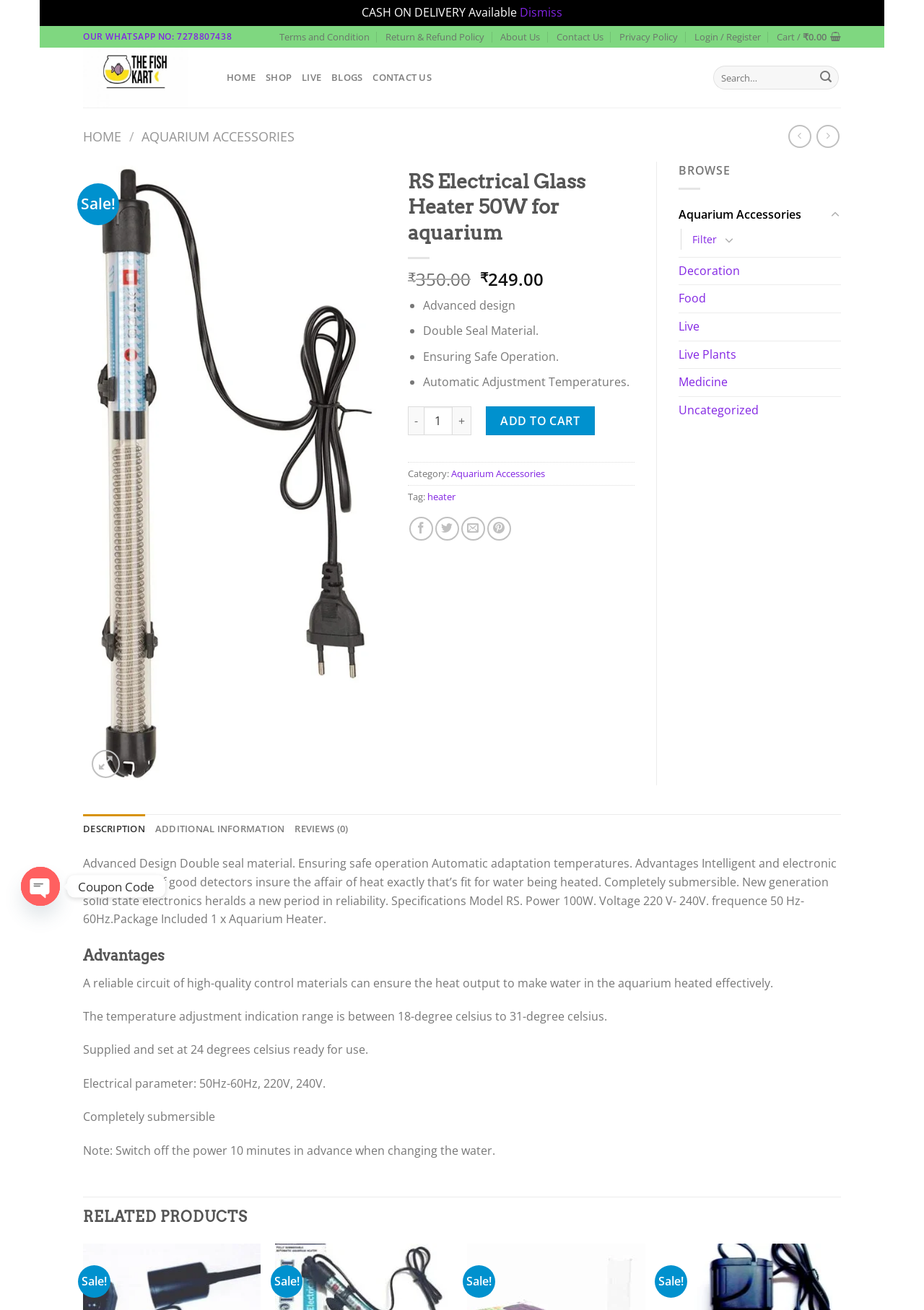Could you provide the bounding box coordinates for the portion of the screen to click to complete this instruction: "Add to cart"?

[0.526, 0.31, 0.643, 0.332]